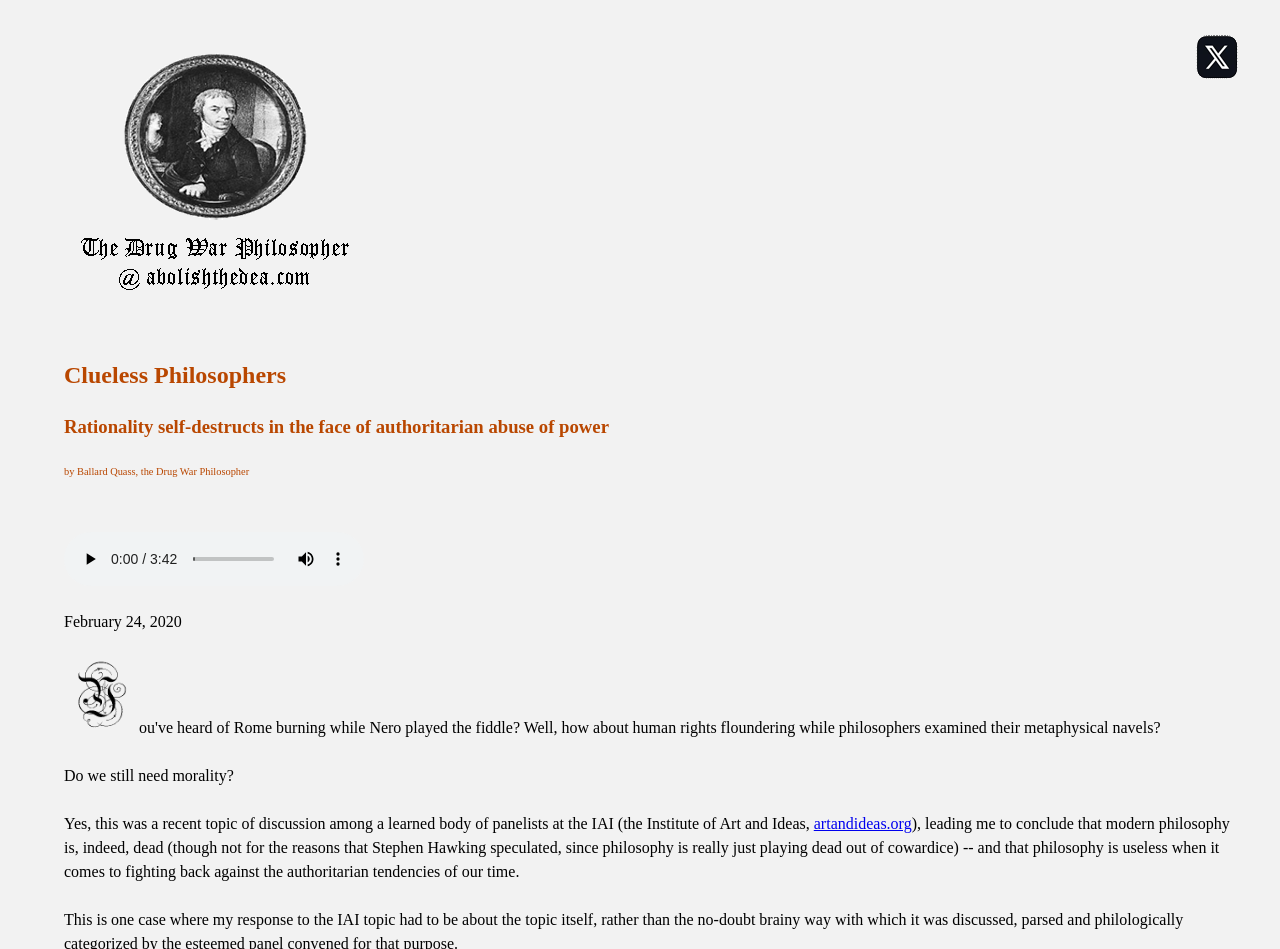Provide a brief response to the question below using one word or phrase:
What is the date of the article?

February 24, 2020